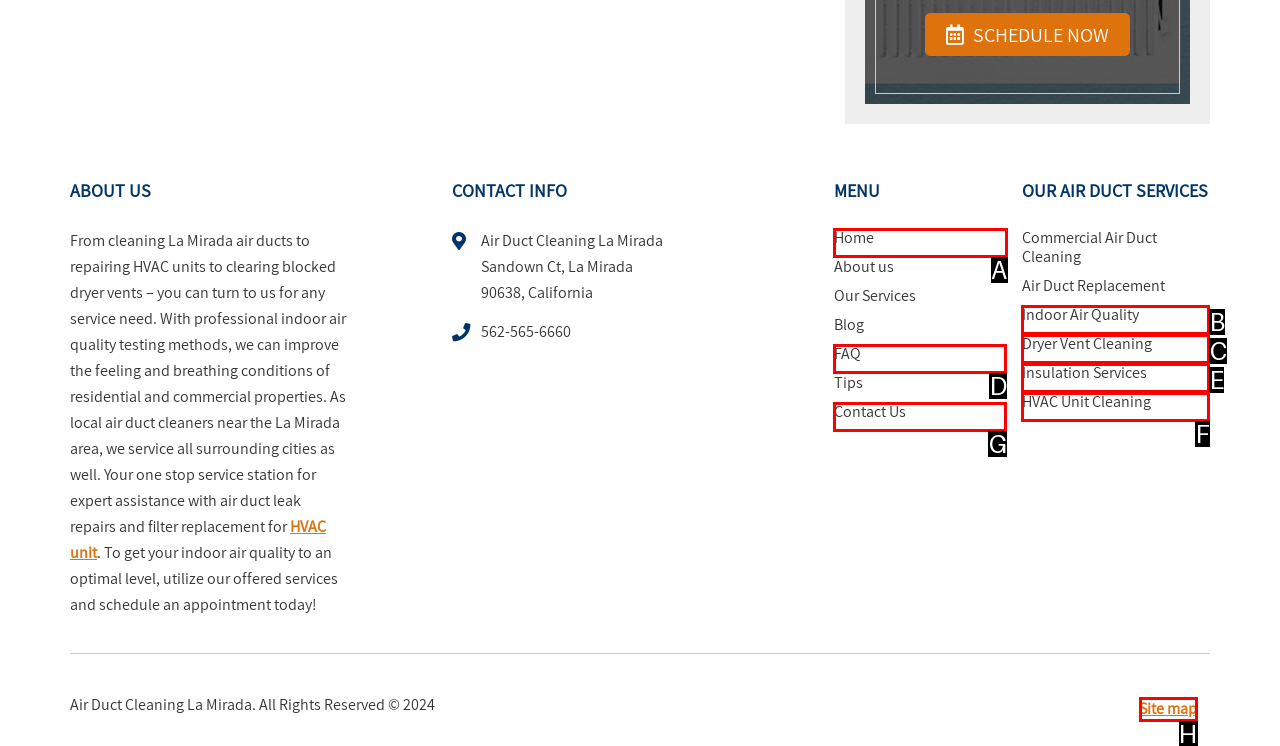To execute the task: Visit the home page, which one of the highlighted HTML elements should be clicked? Answer with the option's letter from the choices provided.

A